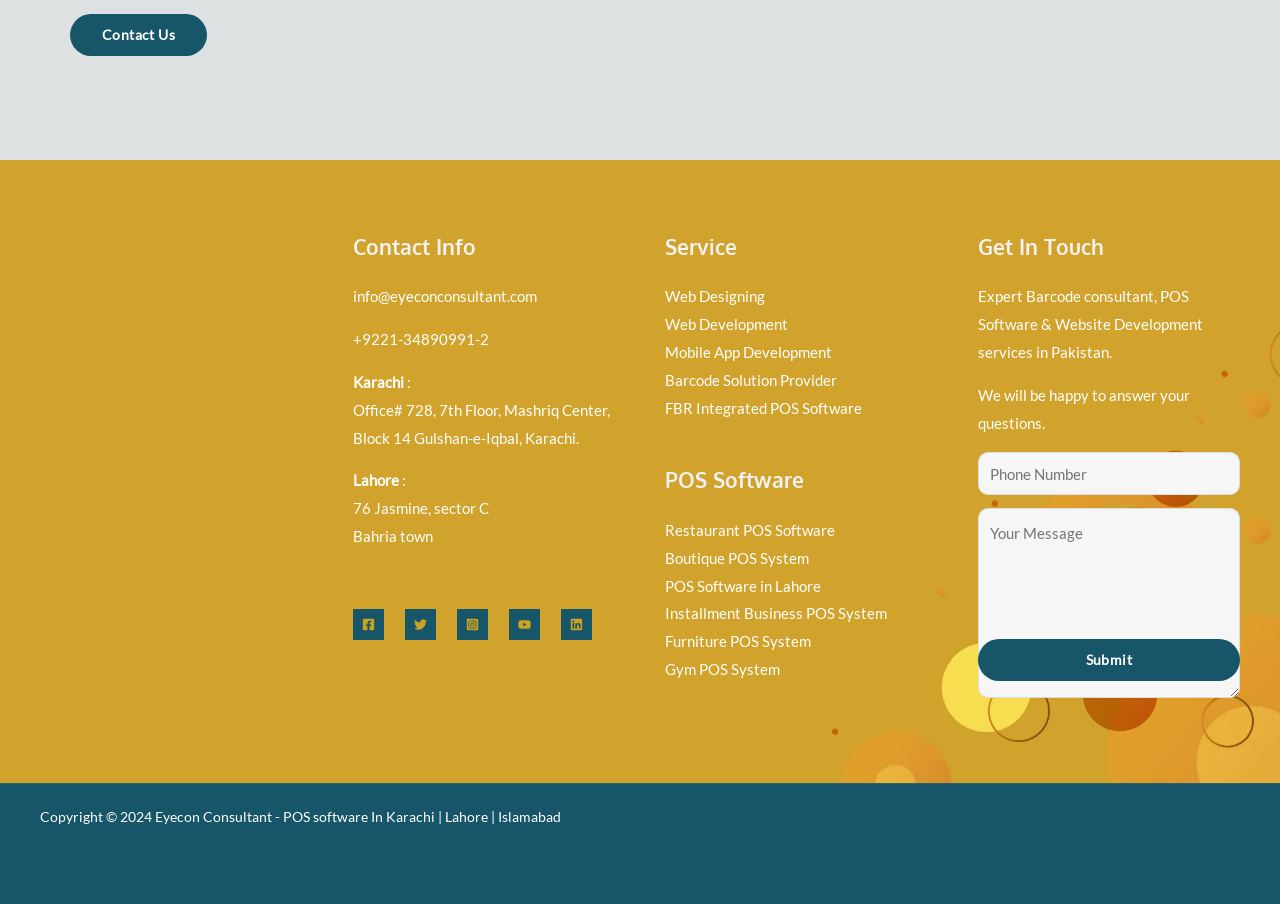Please provide the bounding box coordinate of the region that matches the element description: value="Submit". Coordinates should be in the format (top-left x, top-left y, bottom-right x, bottom-right y) and all values should be between 0 and 1.

[0.764, 0.707, 0.969, 0.753]